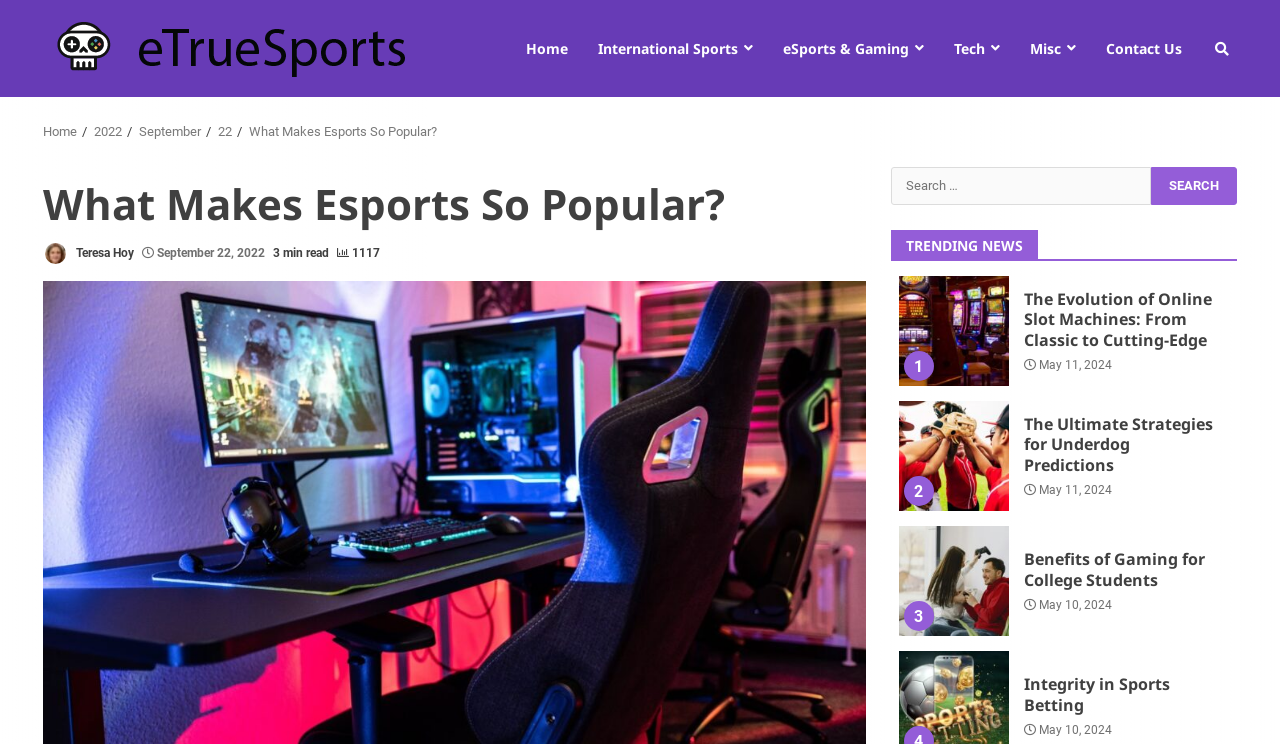Give a detailed explanation of the elements present on the webpage.

This webpage is about esports and gaming news. At the top, there is a logo and a navigation menu with links to "Home", "International Sports", "eSports & Gaming", "Tech", "Misc", and "Contact Us". Below the navigation menu, there is a breadcrumbs section showing the current page's path, which is "Home > 2022 > September > 22 > What Makes Esports So Popular?".

The main content of the page is an article titled "What Makes Esports So Popular?" written by Teresa Hoy and published on September 22, 2022. The article has a 3-minute read time and 1117 views. Below the article title, there is a search bar with a "Search" button.

On the right side of the page, there is a section titled "TRENDING NEWS" with four news articles. Each article has a title, an image, and a publication date. The articles are about online slot machines, underdog predictions, gaming benefits for college students, and integrity in sports betting. The publication dates range from May 10, 2024, to May 11, 2024.